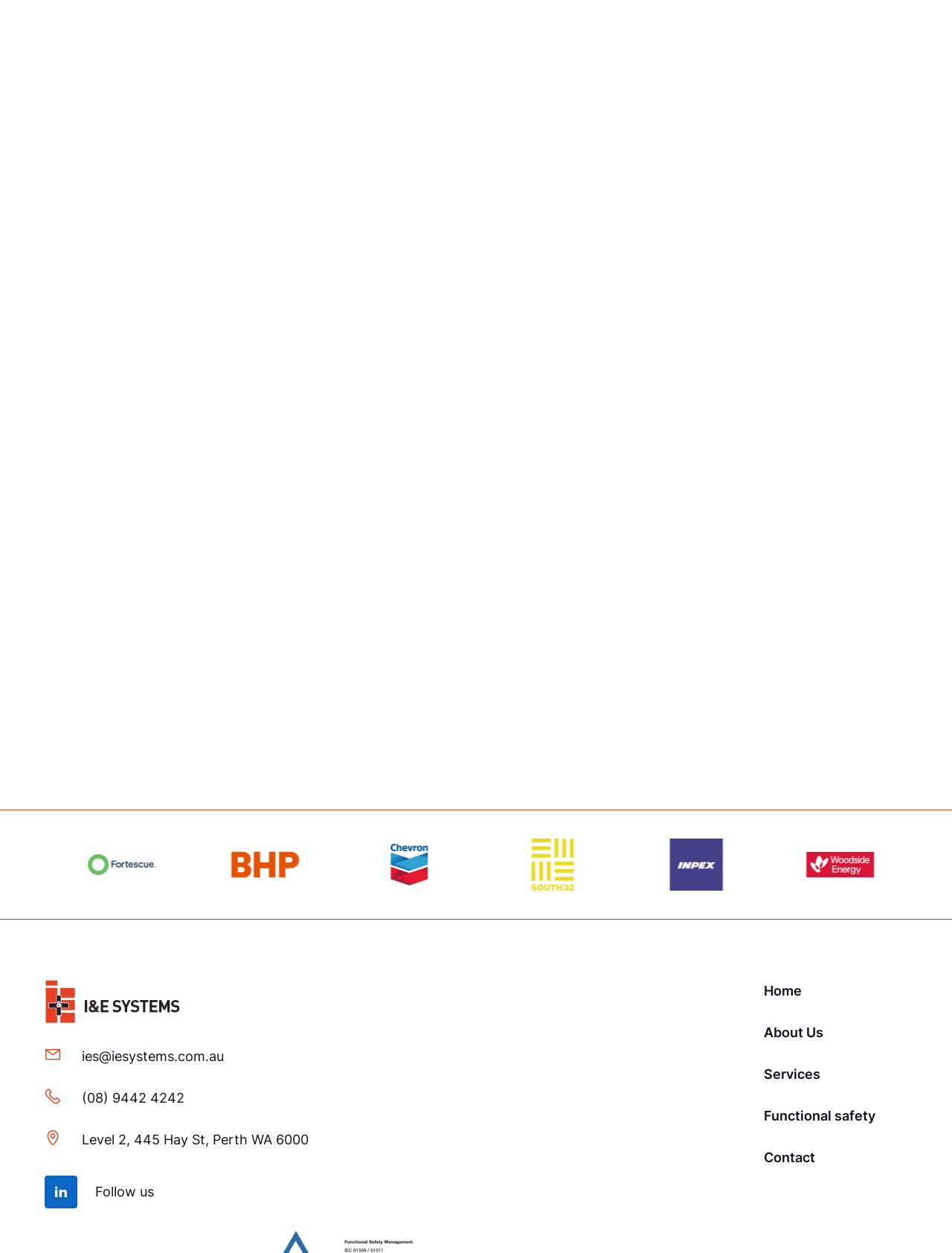Please find the bounding box coordinates of the element that needs to be clicked to perform the following instruction: "View 10 days Tanzania Odyssey safari with Ndutu". The bounding box coordinates should be four float numbers between 0 and 1, represented as [left, top, right, bottom].

None